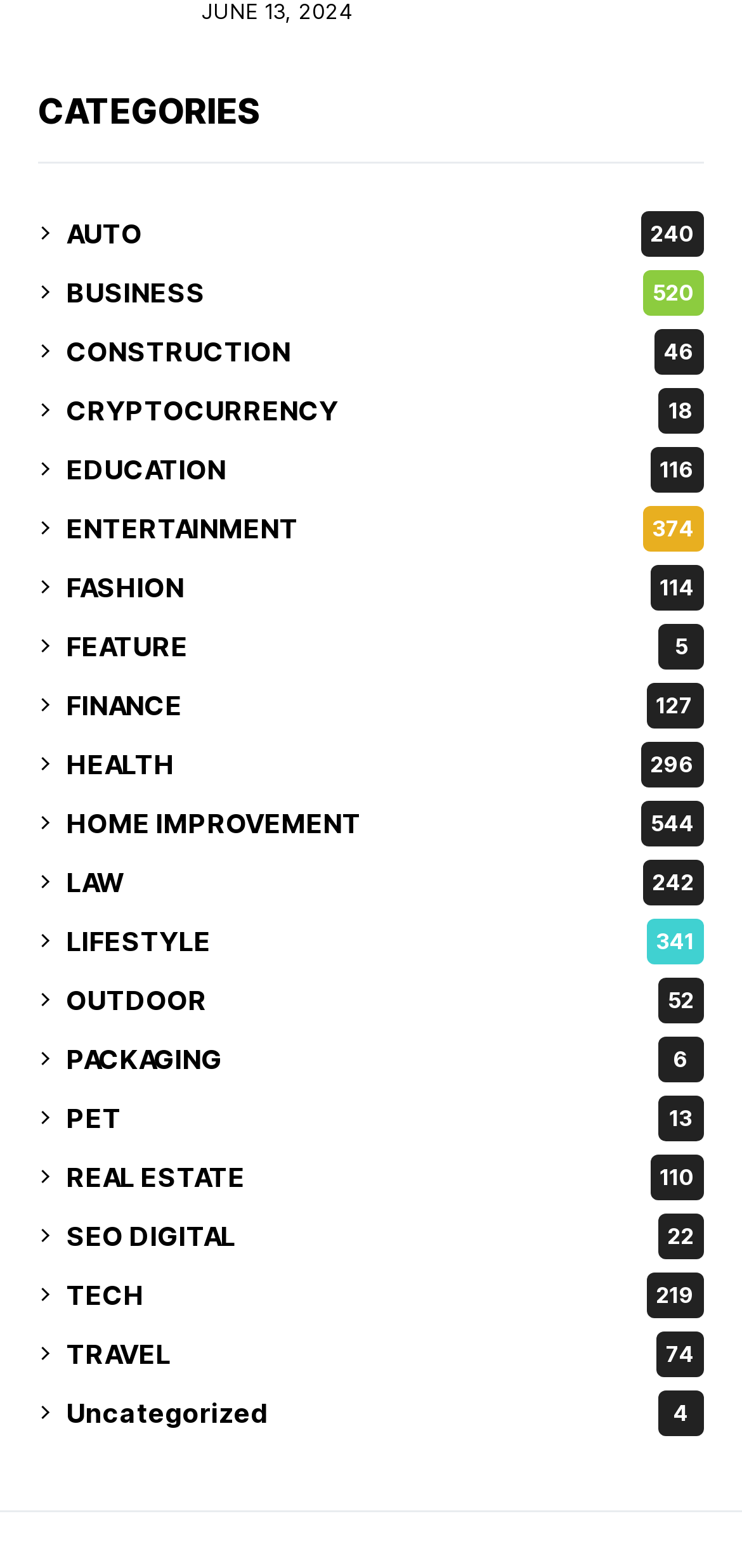Is there an Uncategorized category?
Respond with a short answer, either a single word or a phrase, based on the image.

Yes